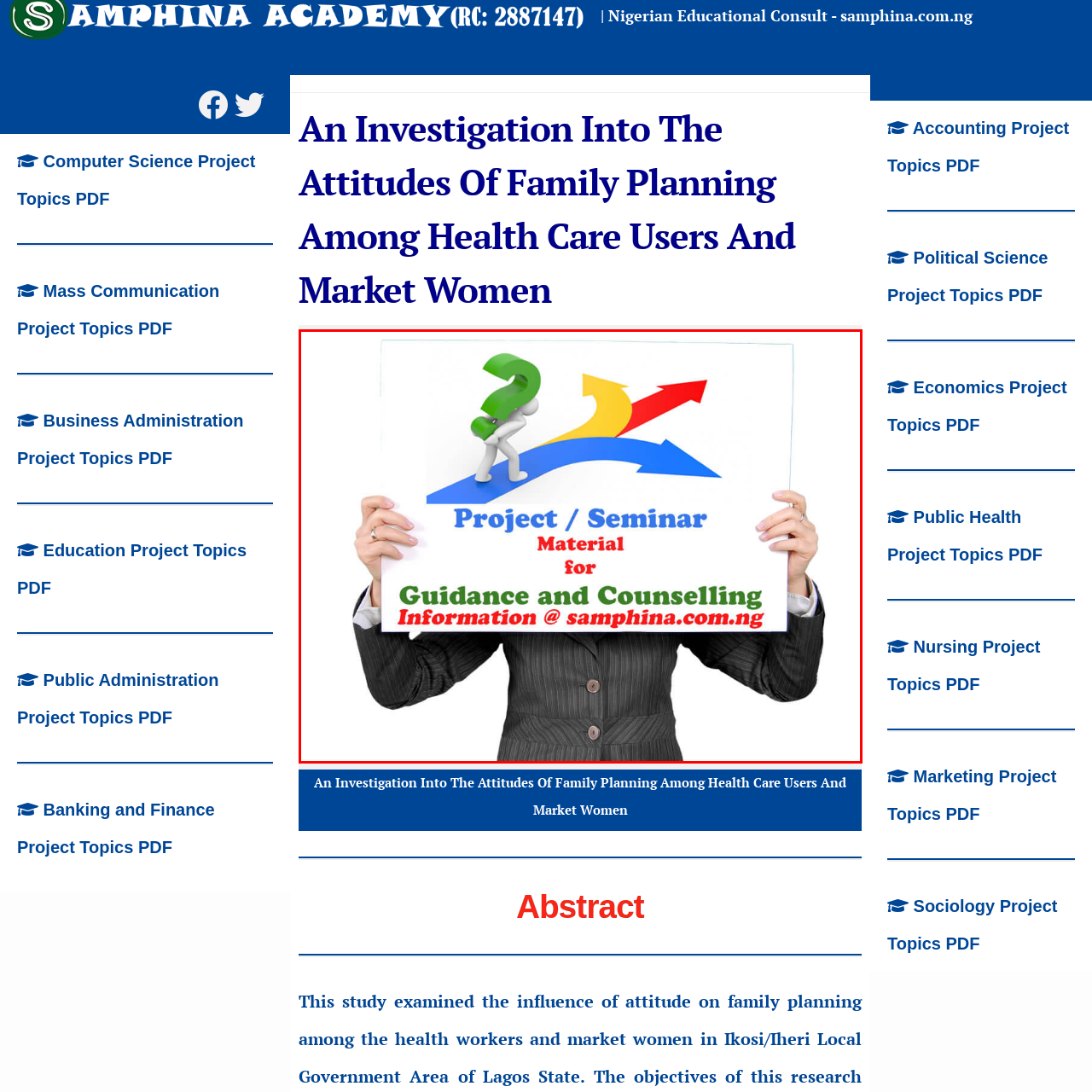Check the image highlighted in red, What is the website mentioned in the image?
 Please answer in a single word or phrase.

samphina.com.ng